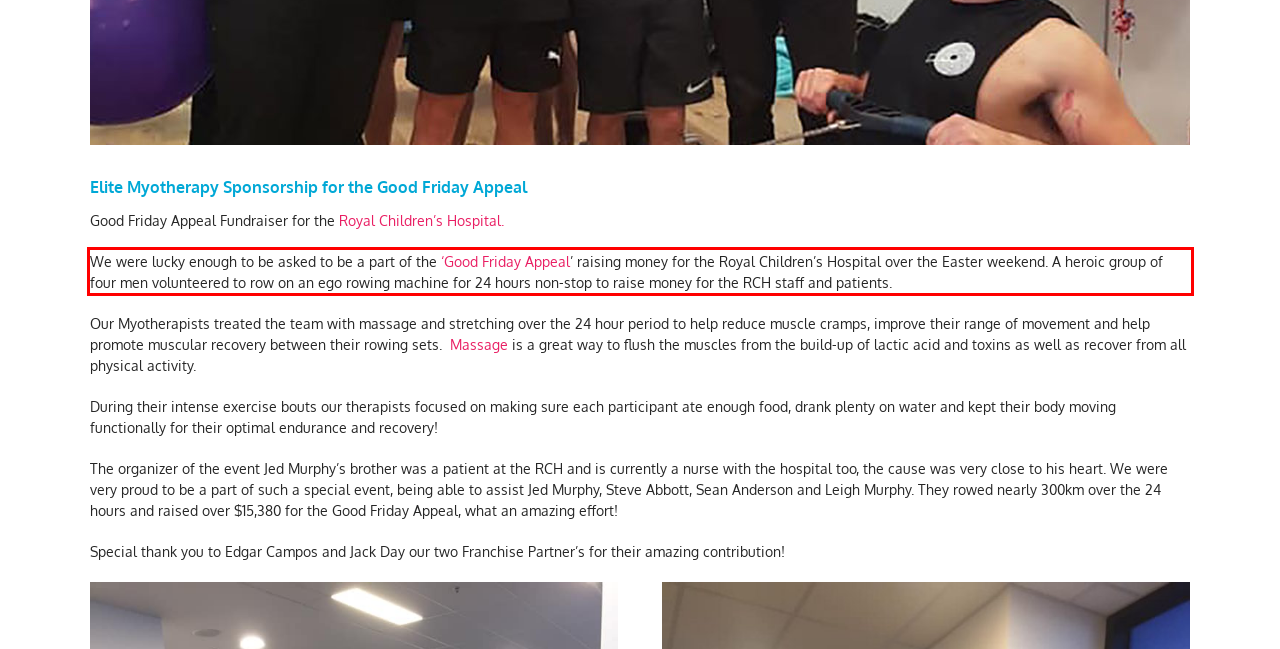View the screenshot of the webpage and identify the UI element surrounded by a red bounding box. Extract the text contained within this red bounding box.

We were lucky enough to be asked to be a part of the ‘Good Friday Appeal’ raising money for the Royal Children’s Hospital over the Easter weekend. A heroic group of four men volunteered to row on an ego rowing machine for 24 hours non-stop to raise money for the RCH staff and patients.